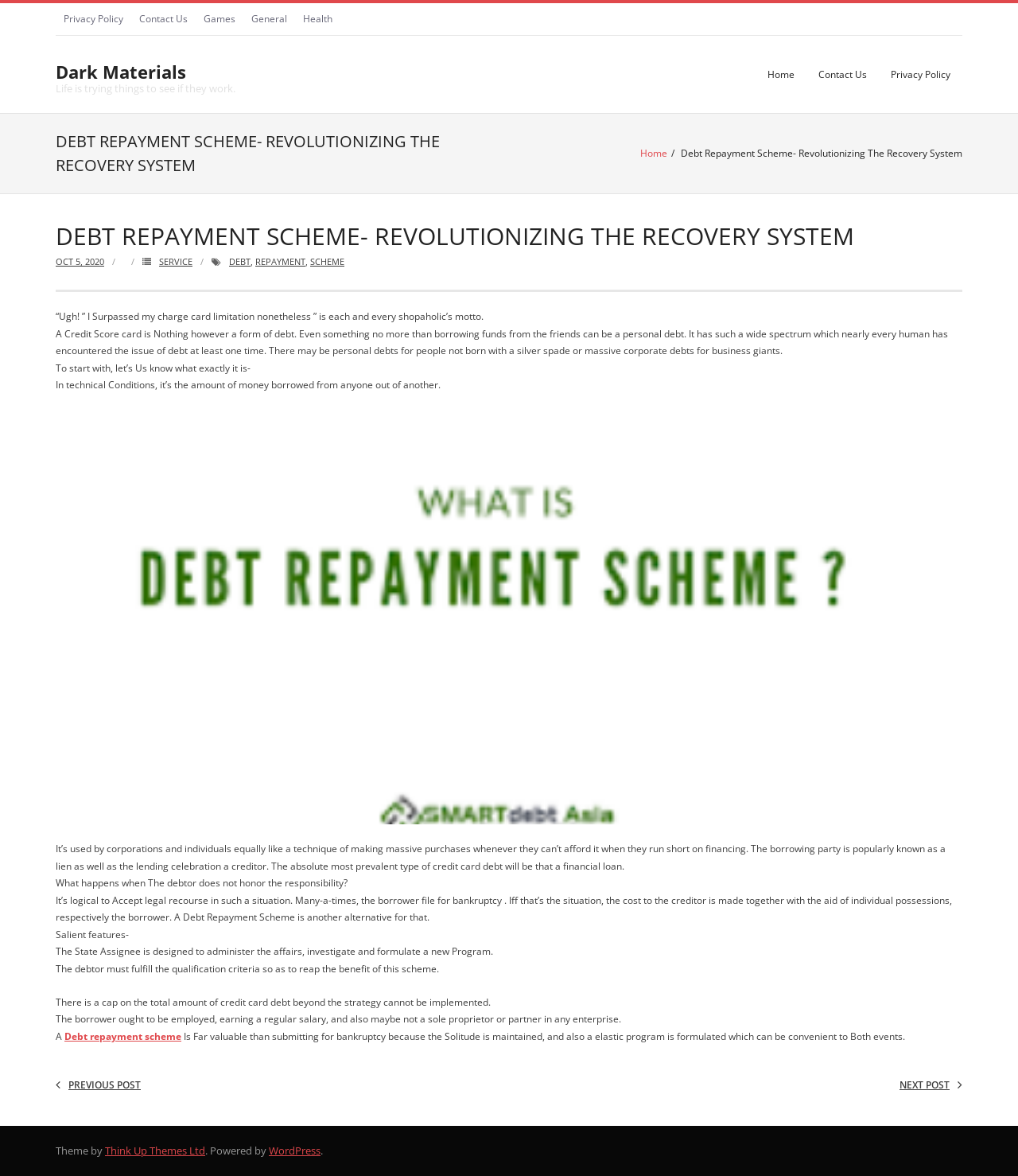Given the element description Contact Us, identify the bounding box coordinates for the UI element on the webpage screenshot. The format should be (top-left x, top-left y, bottom-right x, bottom-right y), with values between 0 and 1.

[0.129, 0.003, 0.192, 0.029]